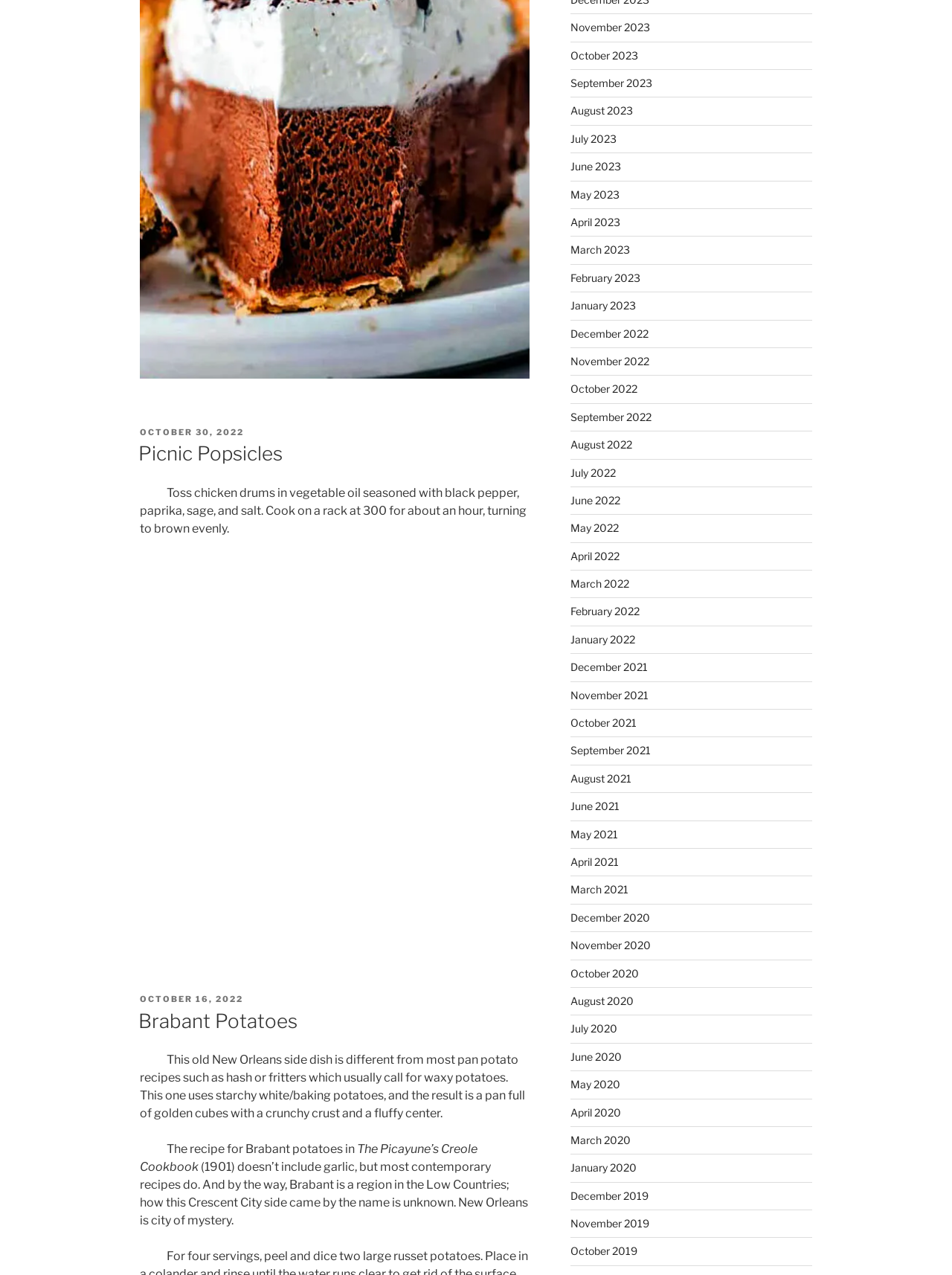Find the bounding box coordinates of the area to click in order to follow the instruction: "Click on the 'November 2023' link".

[0.599, 0.017, 0.682, 0.026]